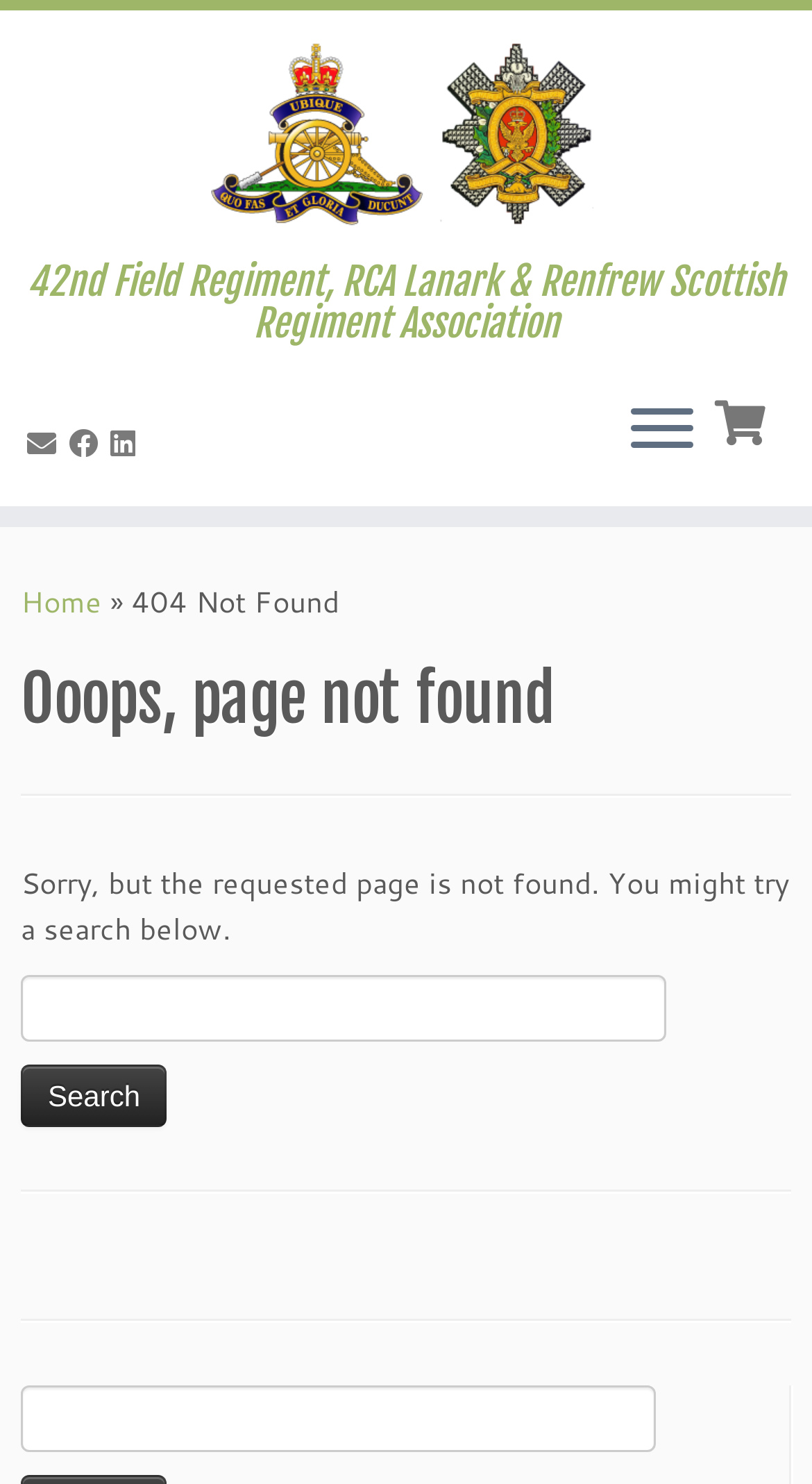Please specify the bounding box coordinates of the clickable region necessary for completing the following instruction: "Click the HighlandGunner.ca link". The coordinates must consist of four float numbers between 0 and 1, i.e., [left, top, right, bottom].

[0.0, 0.021, 1.0, 0.161]